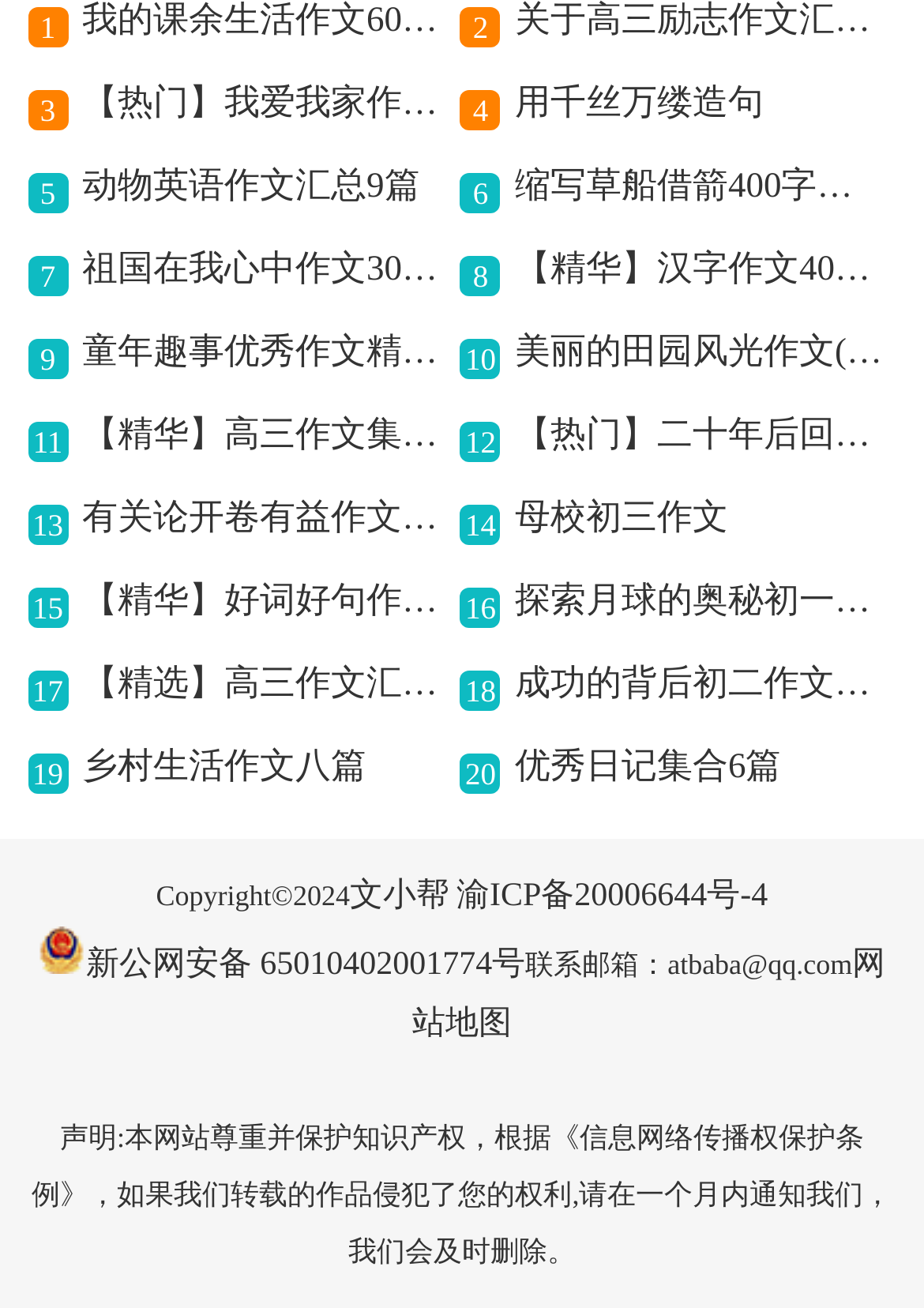Provide a brief response to the question below using one word or phrase:
How many StaticText elements are there on this webpage?

7